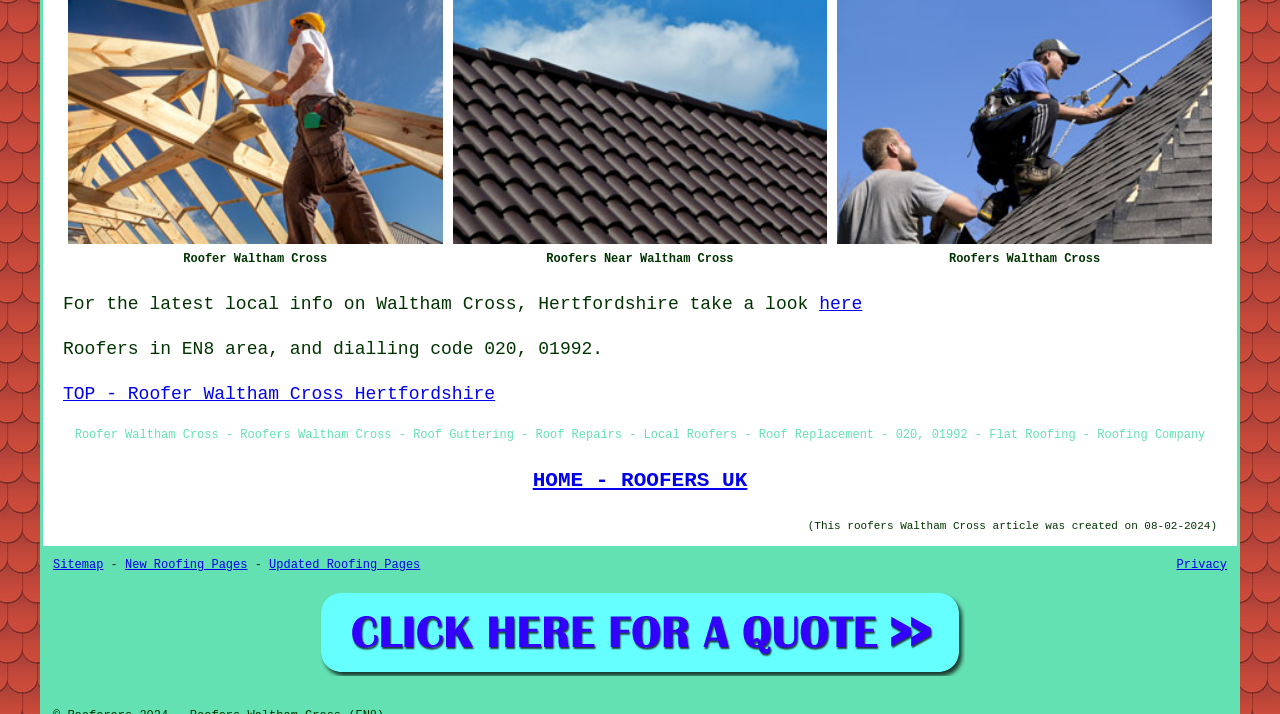Determine the bounding box coordinates for the clickable element required to fulfill the instruction: "View 'Sitemap'". Provide the coordinates as four float numbers between 0 and 1, i.e., [left, top, right, bottom].

[0.041, 0.781, 0.081, 0.801]